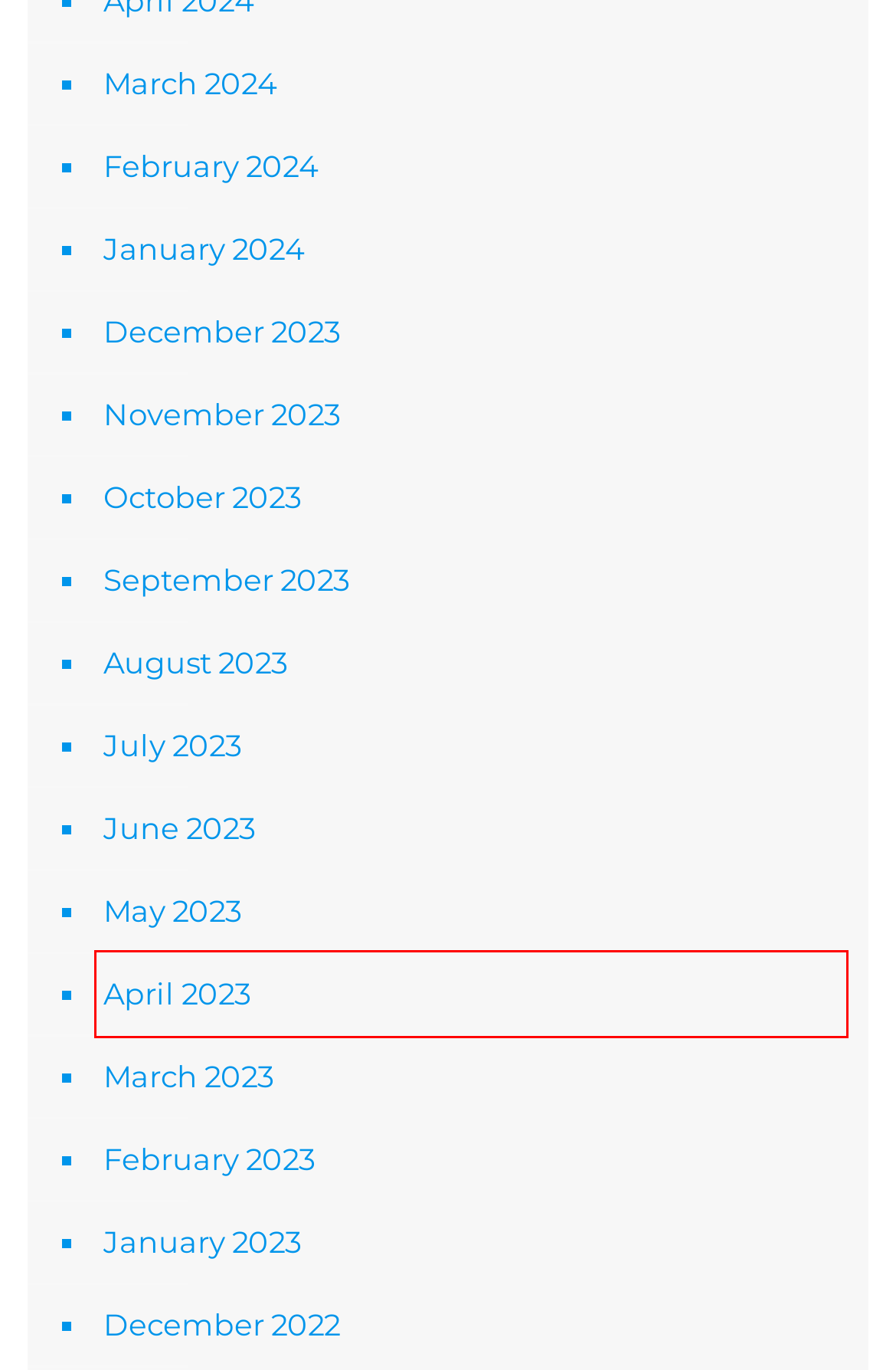Observe the screenshot of a webpage with a red bounding box around an element. Identify the webpage description that best fits the new page after the element inside the bounding box is clicked. The candidates are:
A. August 2023 - The MockingOwl Roost
B. November 2023 - The MockingOwl Roost
C. January 2024 - The MockingOwl Roost
D. February 2024 - The MockingOwl Roost
E. January 2023 - The MockingOwl Roost
F. February 2023 - The MockingOwl Roost
G. April 2023 - The MockingOwl Roost
H. March 2023 - The MockingOwl Roost

G